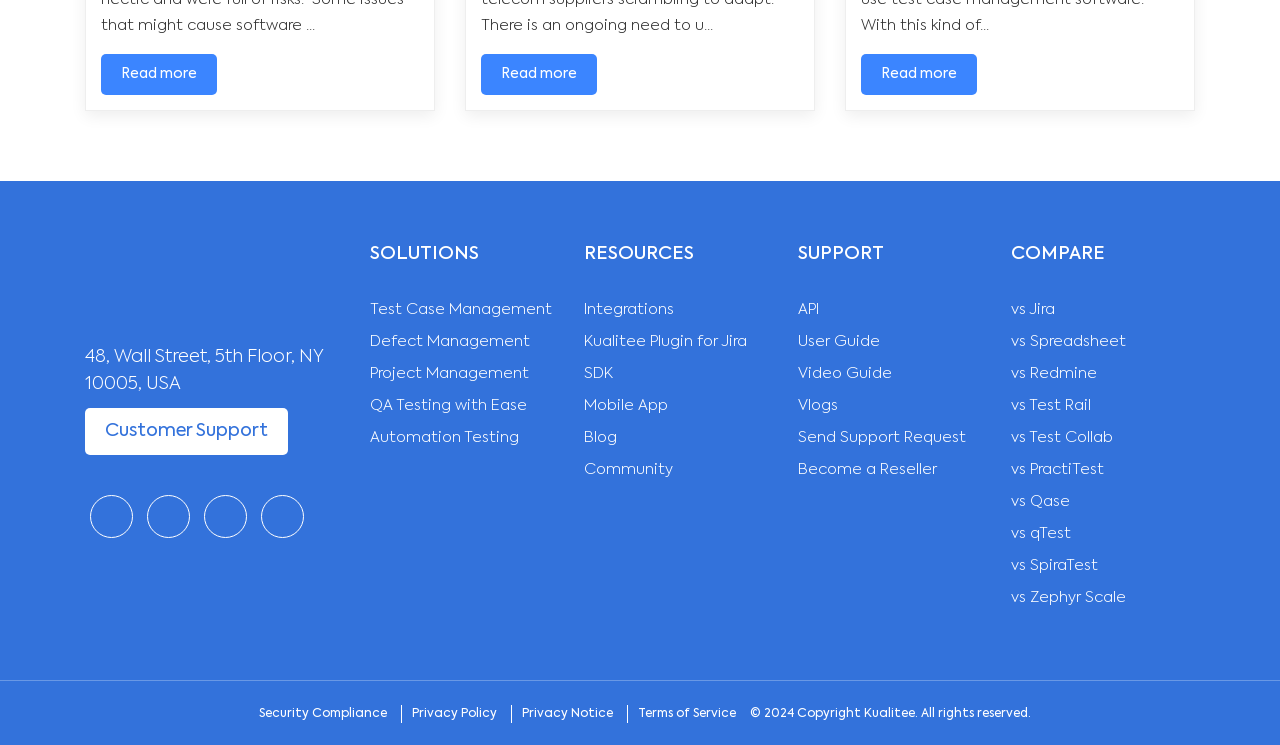What is the address of Kualitee?
Identify the answer in the screenshot and reply with a single word or phrase.

48, Wall Street, 5th Floor, NY 10005, USA